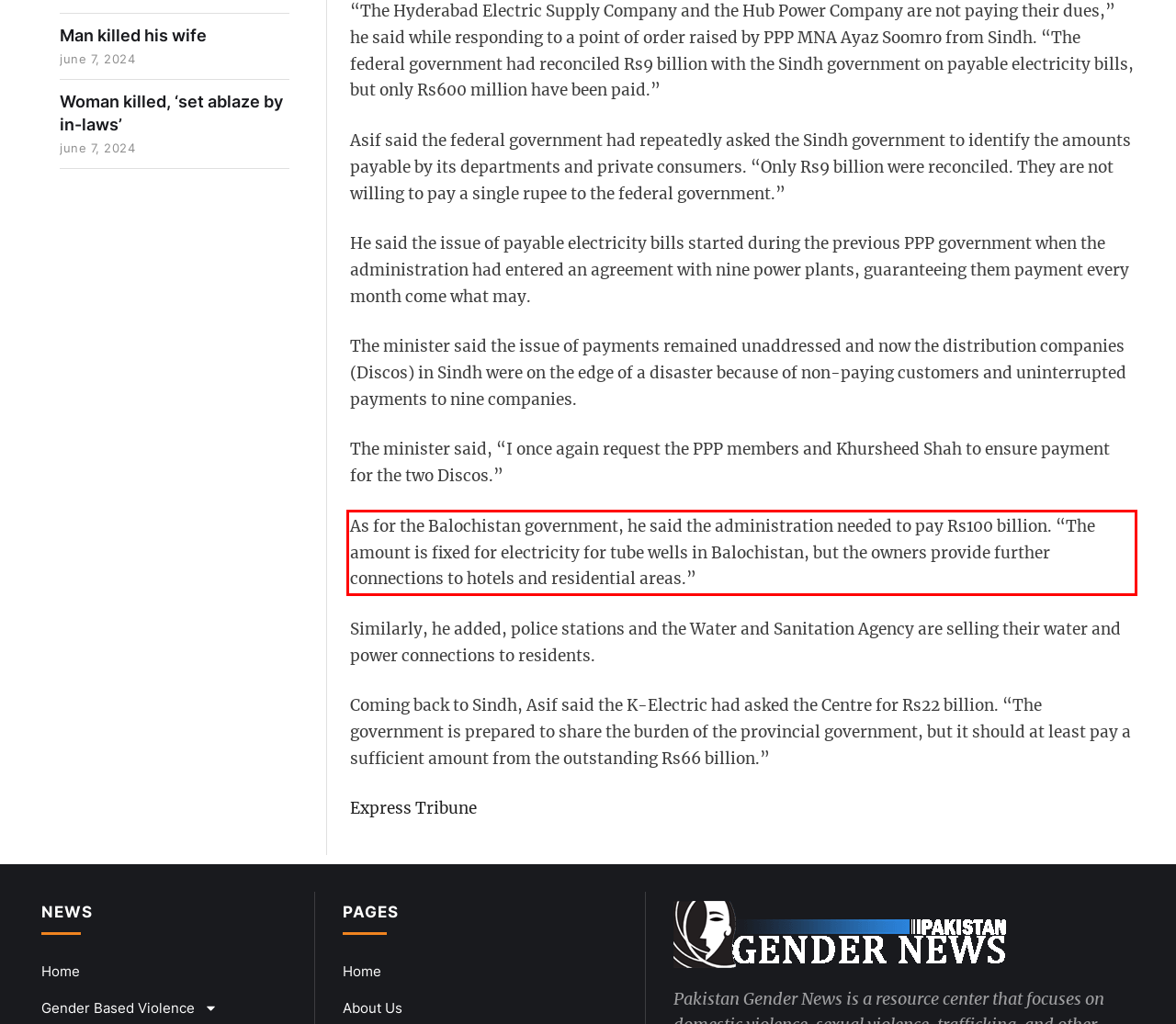Analyze the webpage screenshot and use OCR to recognize the text content in the red bounding box.

As for the Balochistan government, he said the administration needed to pay Rs100 billion. “The amount is fixed for electricity for tube wells in Balochistan, but the owners provide further connections to hotels and residential areas.”